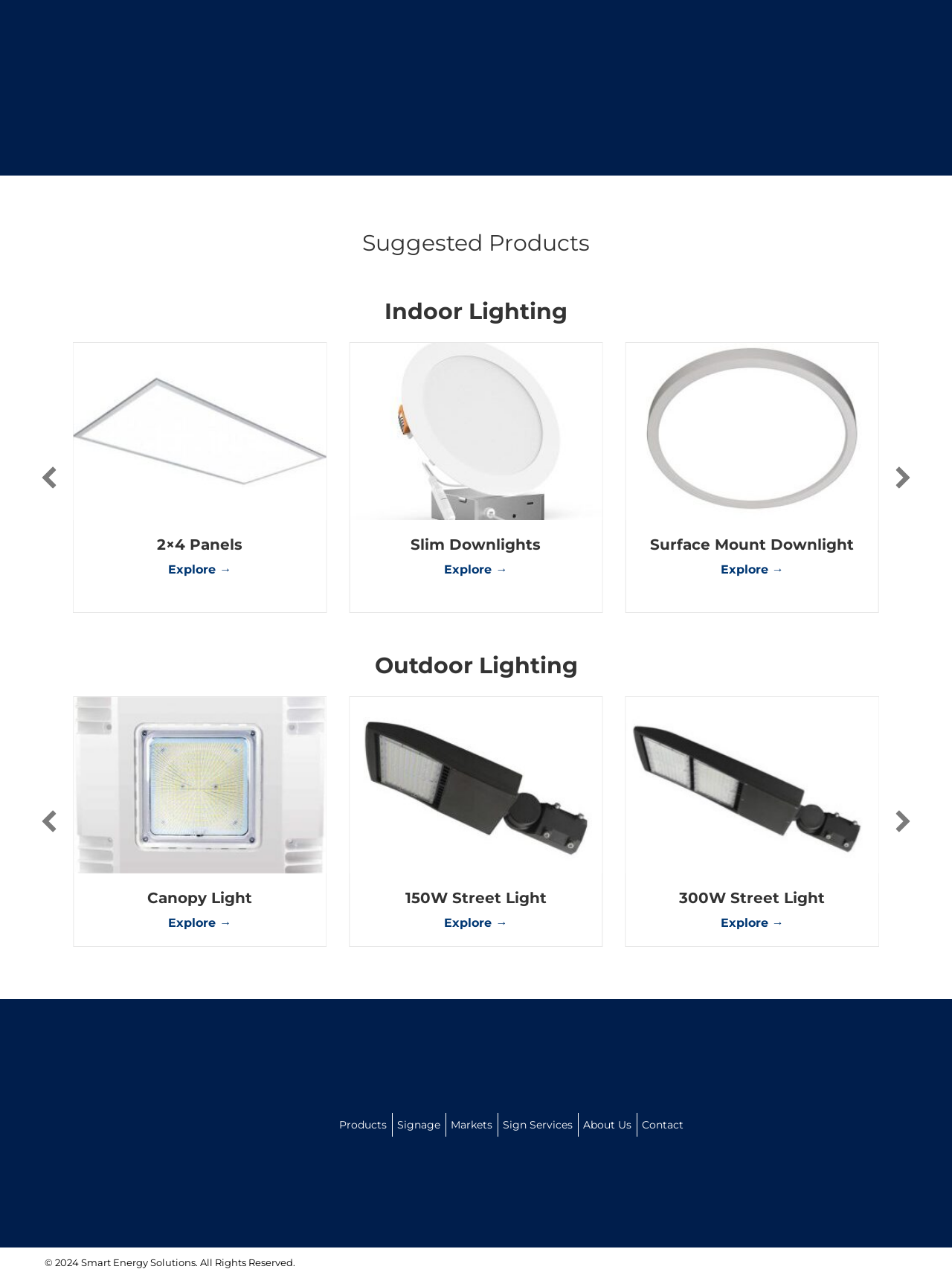Specify the bounding box coordinates of the area that needs to be clicked to achieve the following instruction: "Click on 'Circular surface mount downlight with white housing'".

[0.063, 0.33, 0.328, 0.343]